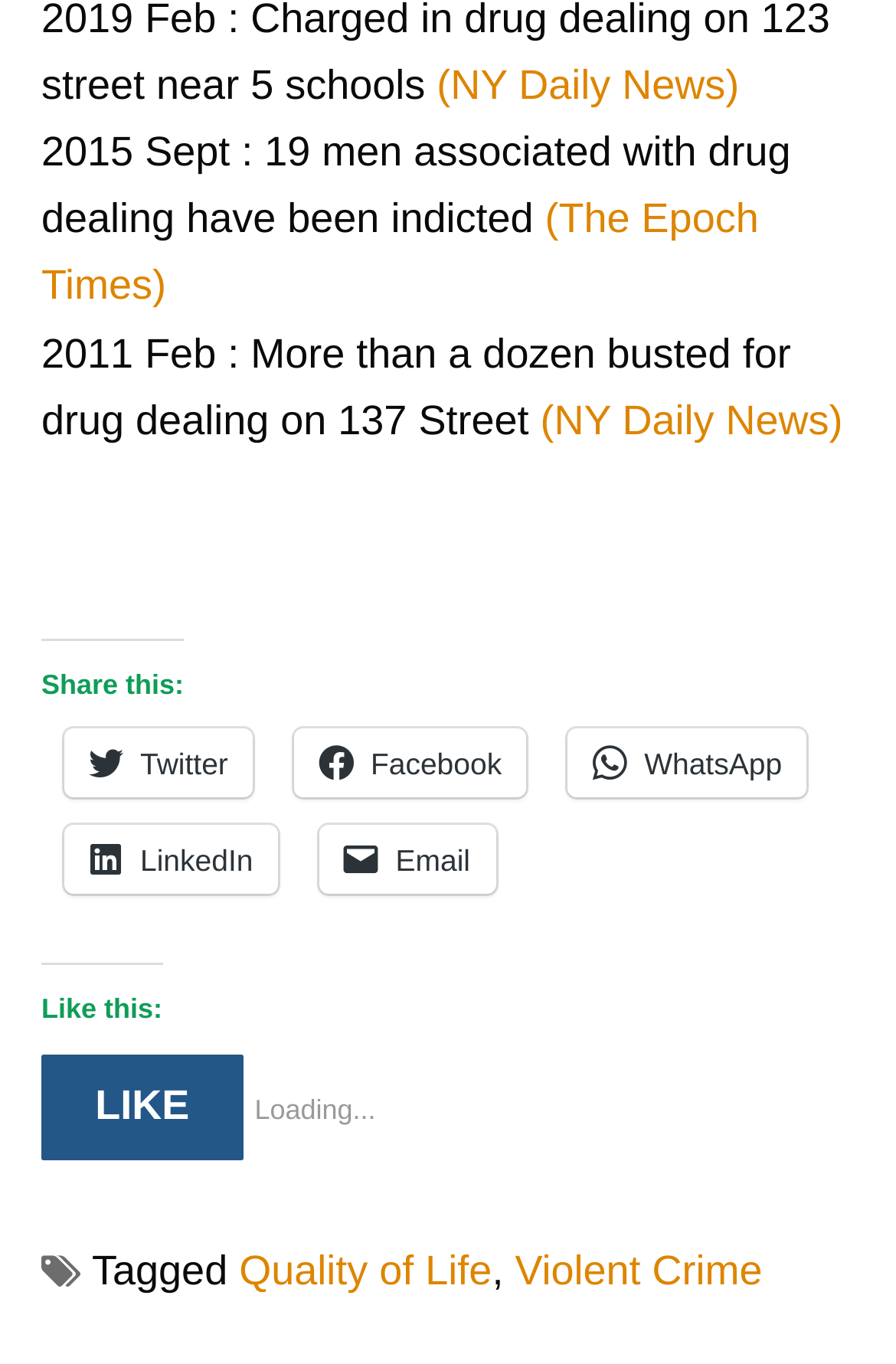Identify the bounding box coordinates for the element that needs to be clicked to fulfill this instruction: "Read about Quality of Life". Provide the coordinates in the format of four float numbers between 0 and 1: [left, top, right, bottom].

[0.267, 0.915, 0.549, 0.948]